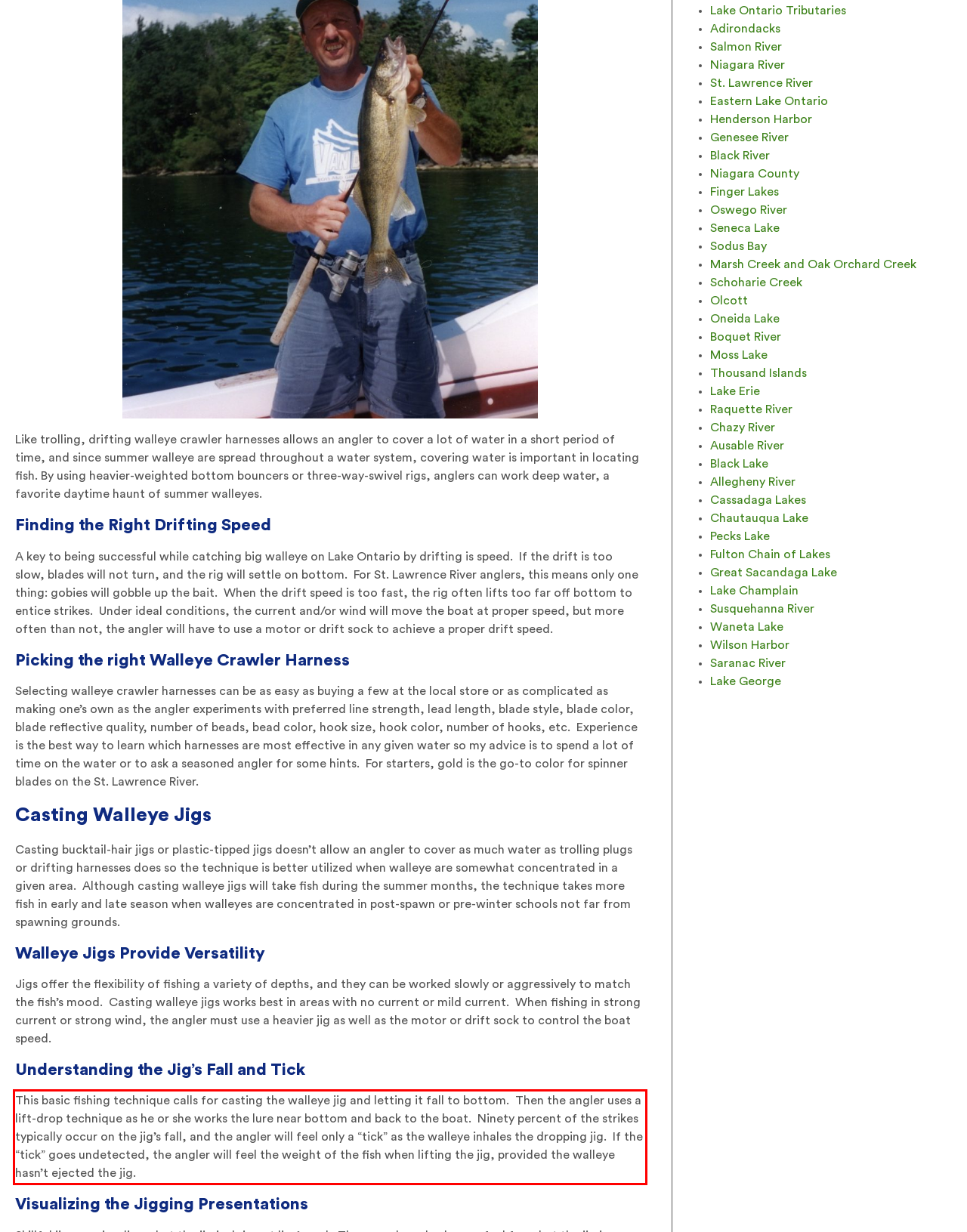Examine the webpage screenshot, find the red bounding box, and extract the text content within this marked area.

This basic fishing technique calls for casting the walleye jig and letting it fall to bottom. Then the angler uses a lift-drop technique as he or she works the lure near bottom and back to the boat. Ninety percent of the strikes typically occur on the jig’s fall, and the angler will feel only a “tick” as the walleye inhales the dropping jig. If the “tick” goes undetected, the angler will feel the weight of the fish when lifting the jig, provided the walleye hasn’t ejected the jig.